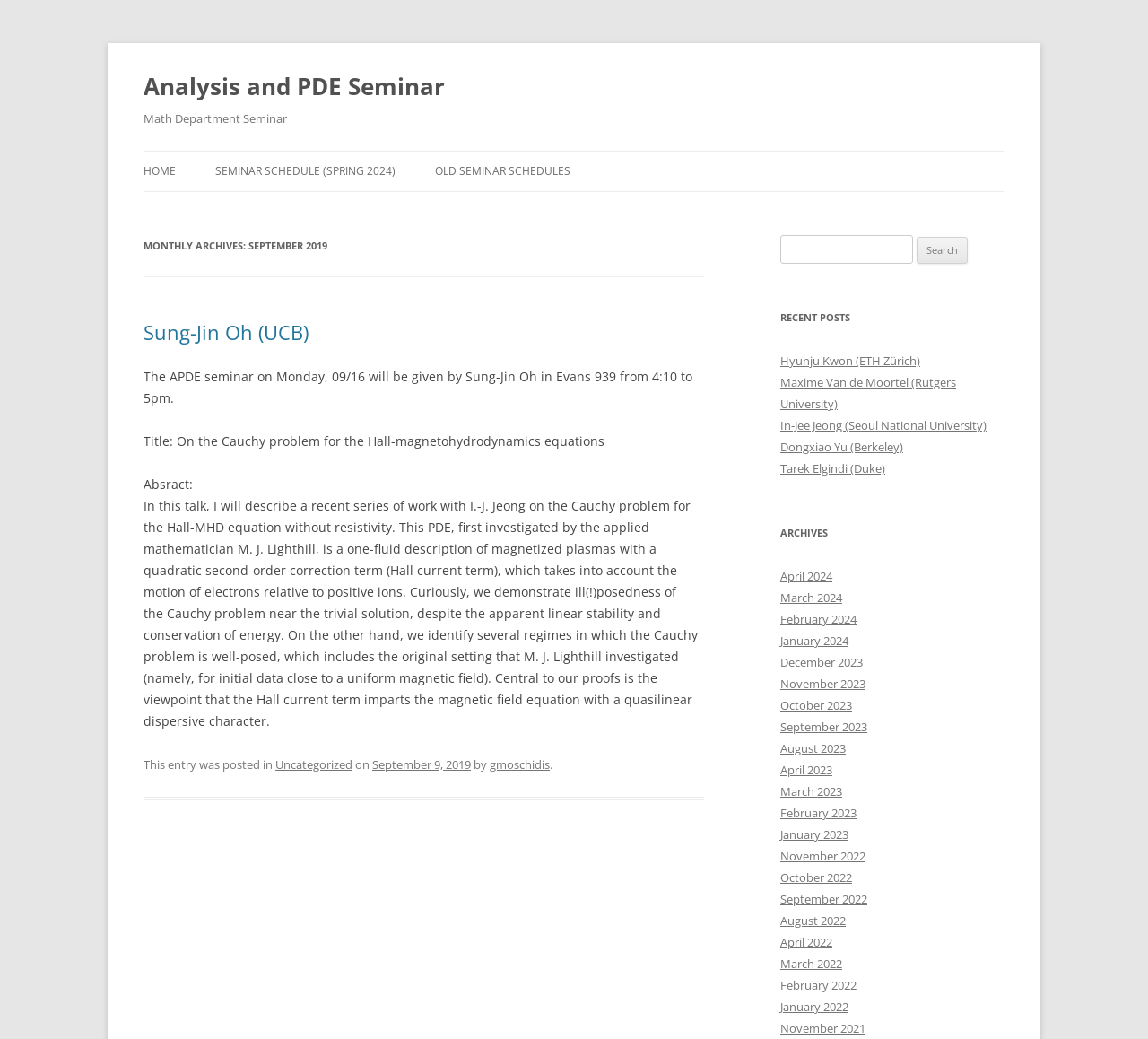Determine the bounding box coordinates for the element that should be clicked to follow this instruction: "Click on the 'HOME' link". The coordinates should be given as four float numbers between 0 and 1, in the format [left, top, right, bottom].

[0.125, 0.146, 0.153, 0.184]